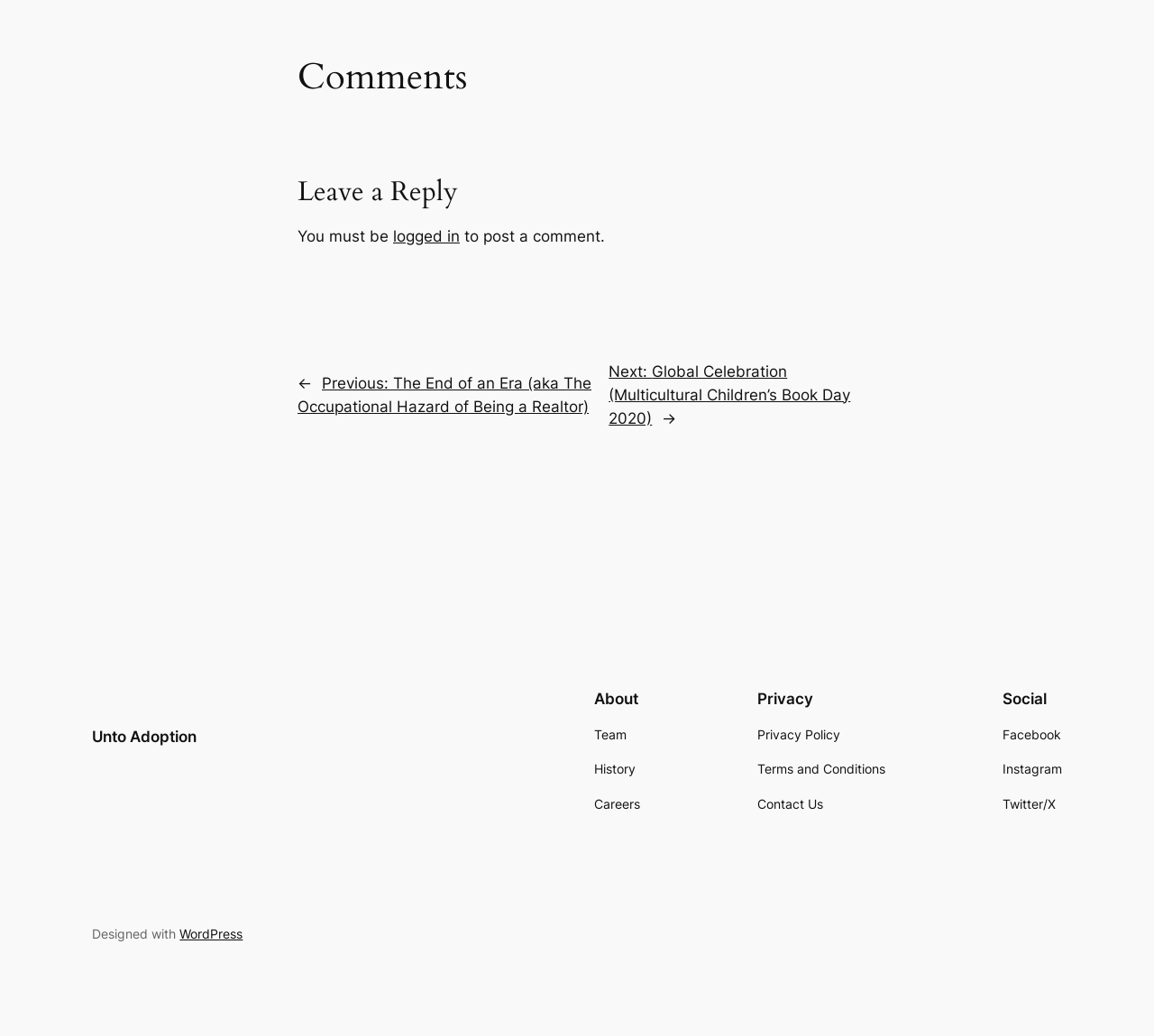Provide a brief response to the question using a single word or phrase: 
What is the platform used to design the website?

WordPress